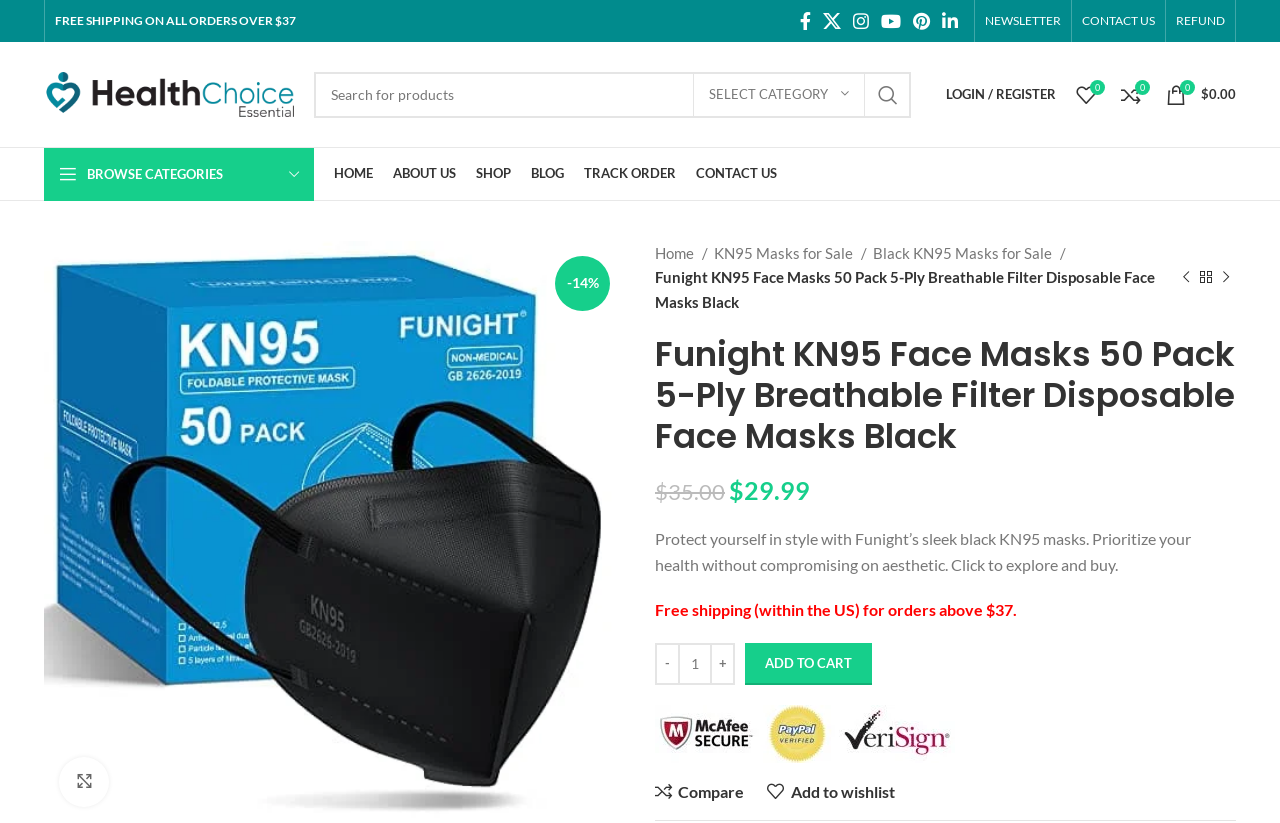Locate the bounding box coordinates of the element that should be clicked to fulfill the instruction: "Search for products".

[0.245, 0.087, 0.712, 0.143]